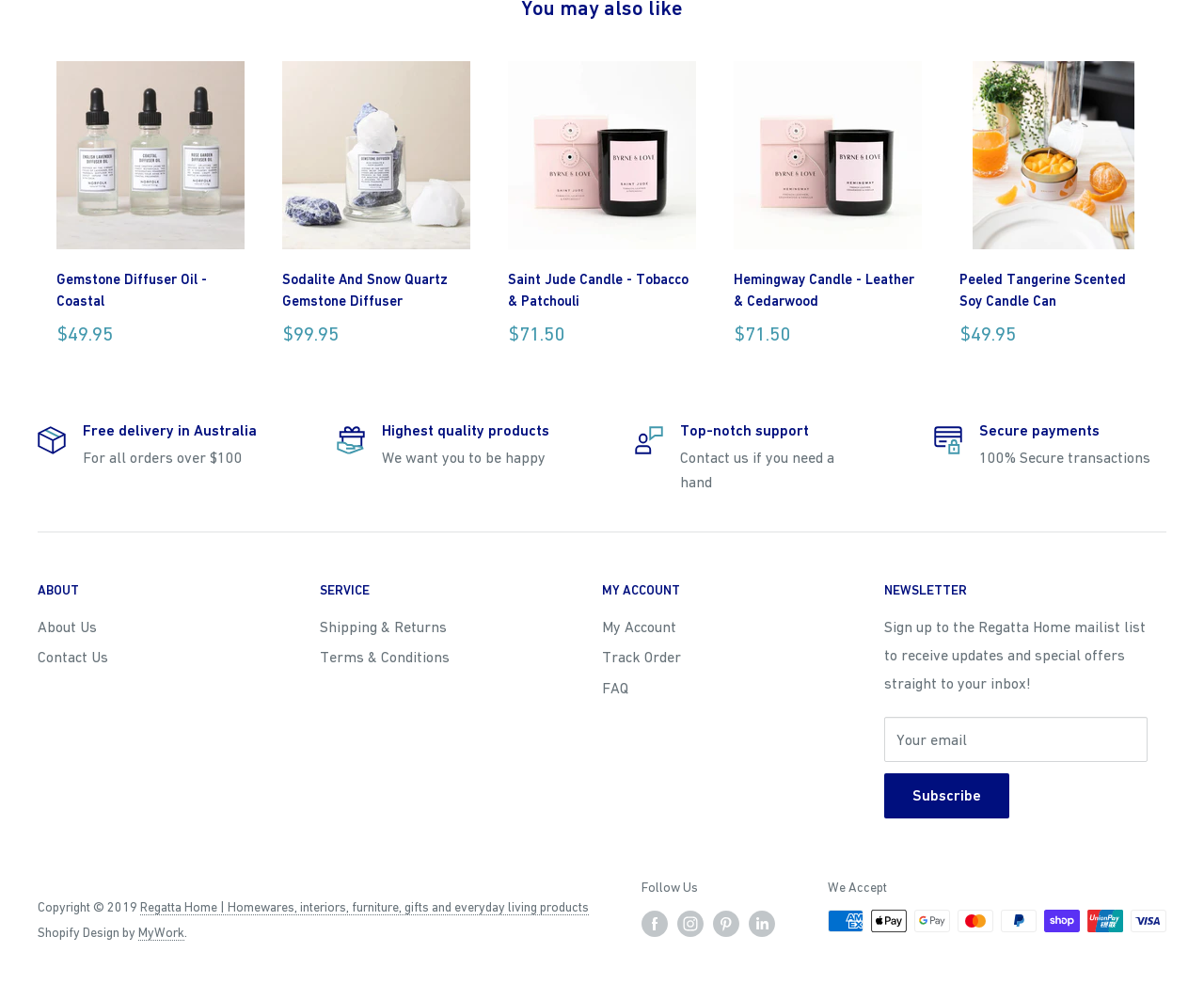Respond with a single word or phrase to the following question:
What is the price of the Hemingway Candle?

$71.50